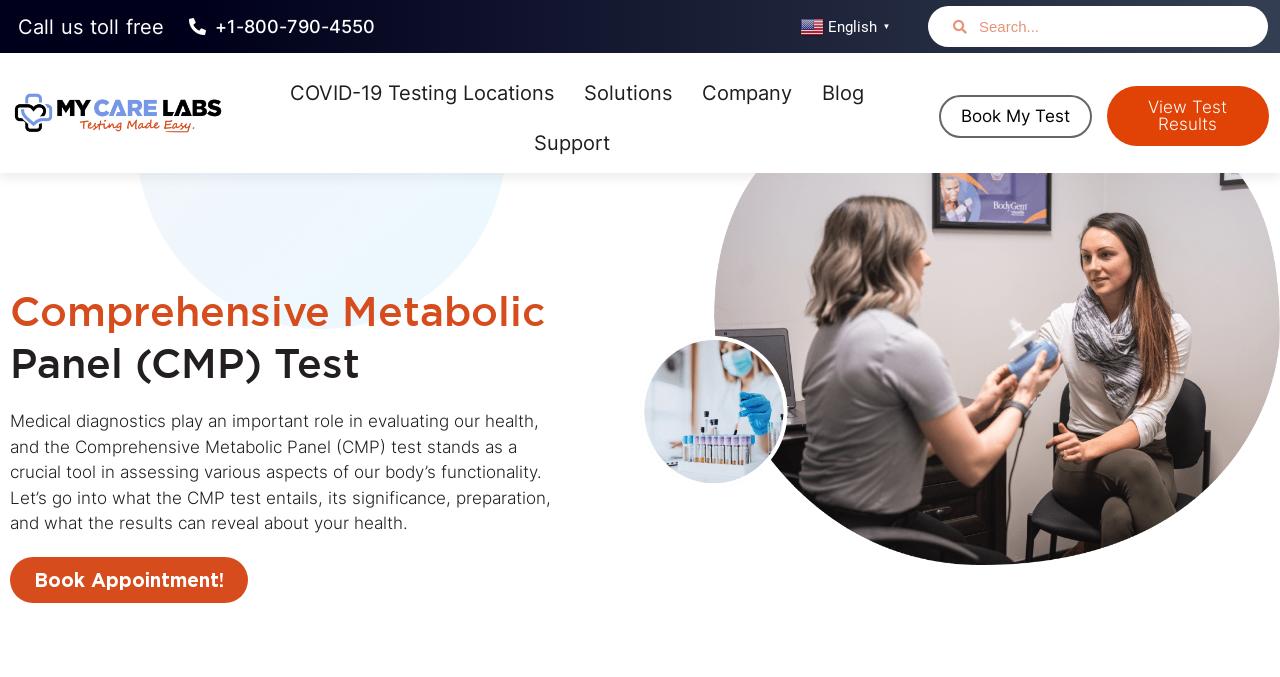Locate the bounding box coordinates of the clickable element to fulfill the following instruction: "Visit the homepage". Provide the coordinates as four float numbers between 0 and 1 in the format [left, top, right, bottom].

None